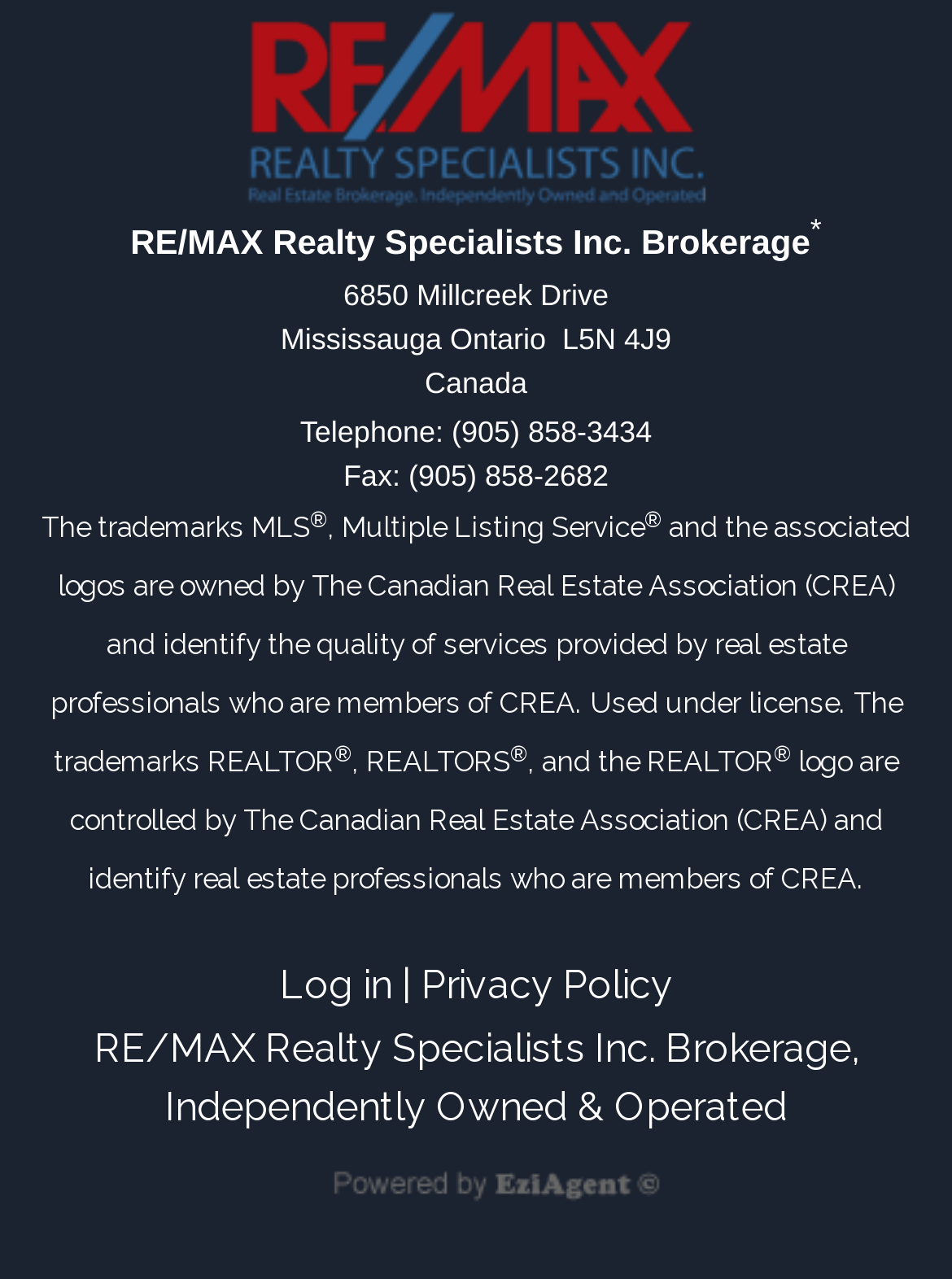What is the name of the brokerage?
Refer to the image and provide a one-word or short phrase answer.

RE/MAX Realty Specialists Inc. Brokerage